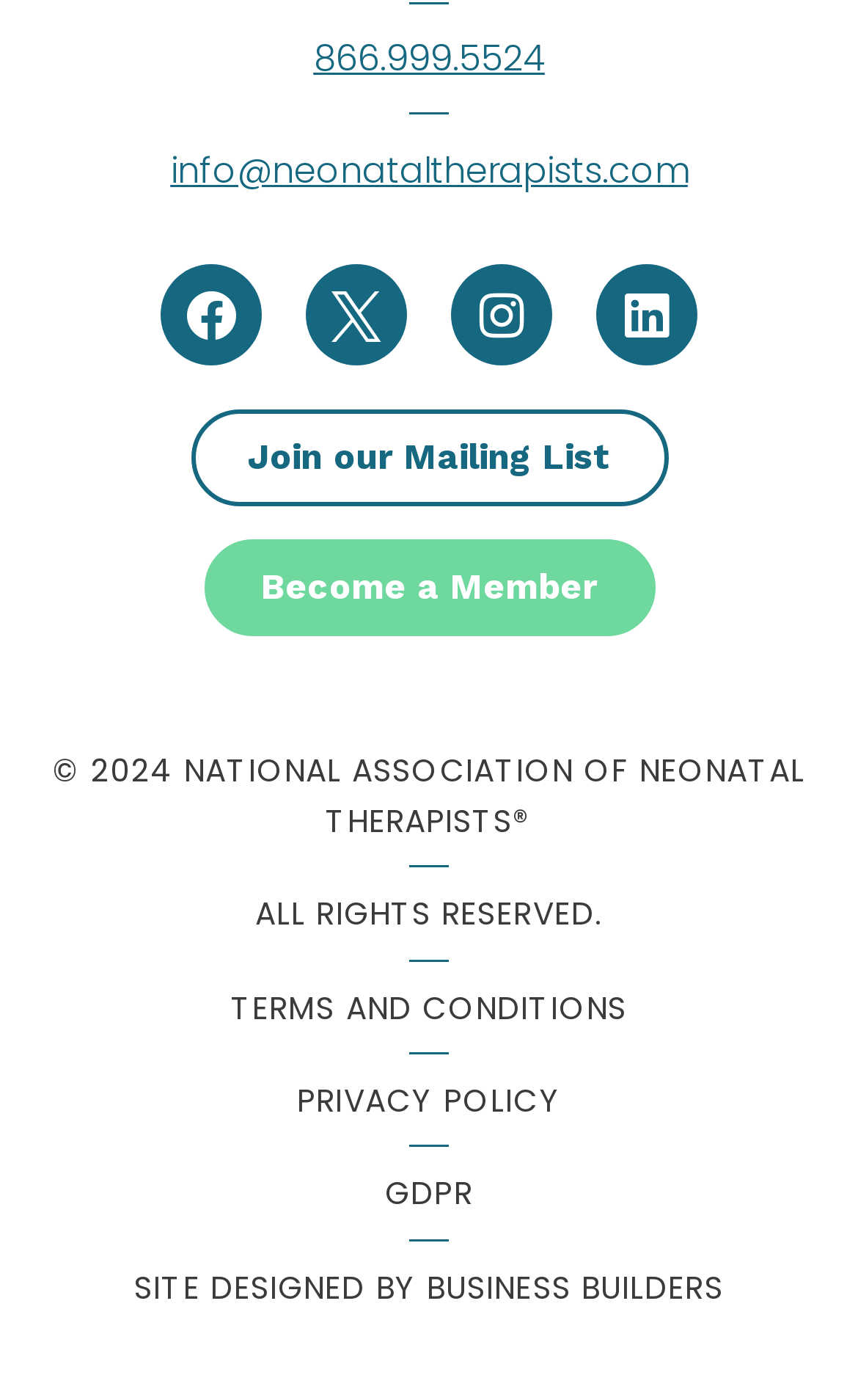Utilize the details in the image to give a detailed response to the question: What is the copyright year?

I found the copyright year by looking at the StaticText element that says '© 2024 NATIONAL ASSOCIATION OF NEONATAL THERAPISTS®'.